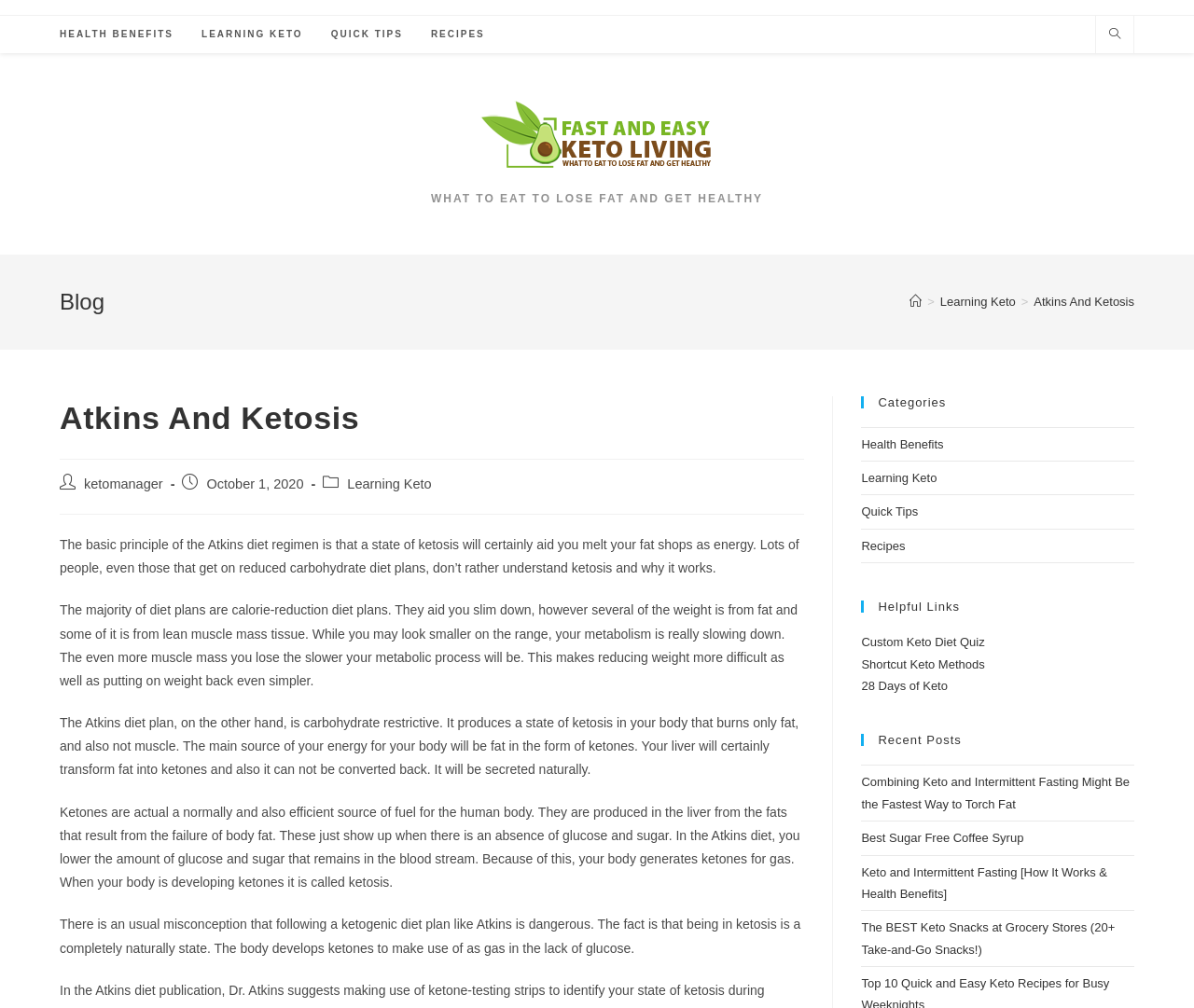Please identify the bounding box coordinates of the element I should click to complete this instruction: 'Click on HEALTH BENEFITS'. The coordinates should be given as four float numbers between 0 and 1, like this: [left, top, right, bottom].

[0.038, 0.016, 0.157, 0.053]